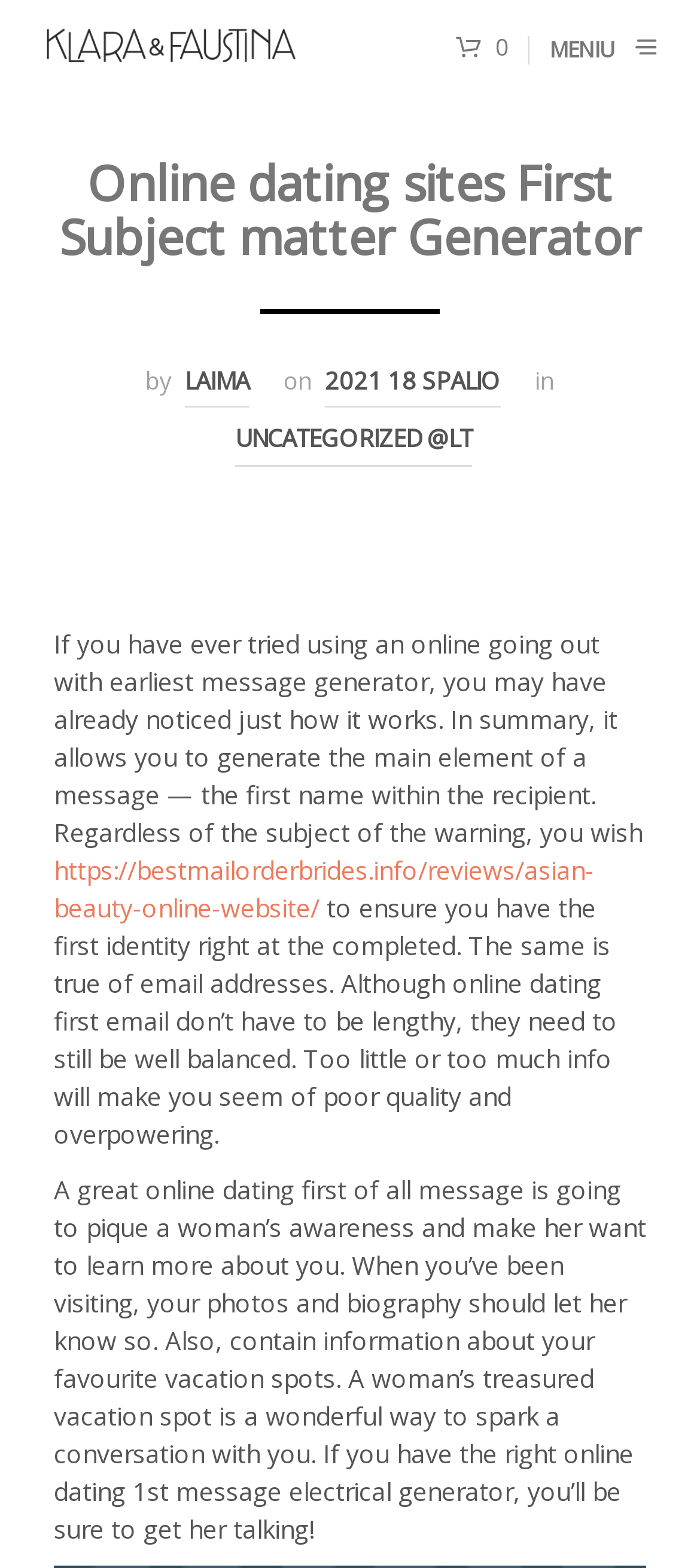What is the name of the website?
Please provide a full and detailed response to the question.

The name of the website can be found at the top of the webpage, where it says 'Online dating sites First Message Generator - Klara & Faustina'. The link 'Klara & Faustina' is also an indication of the website's name.